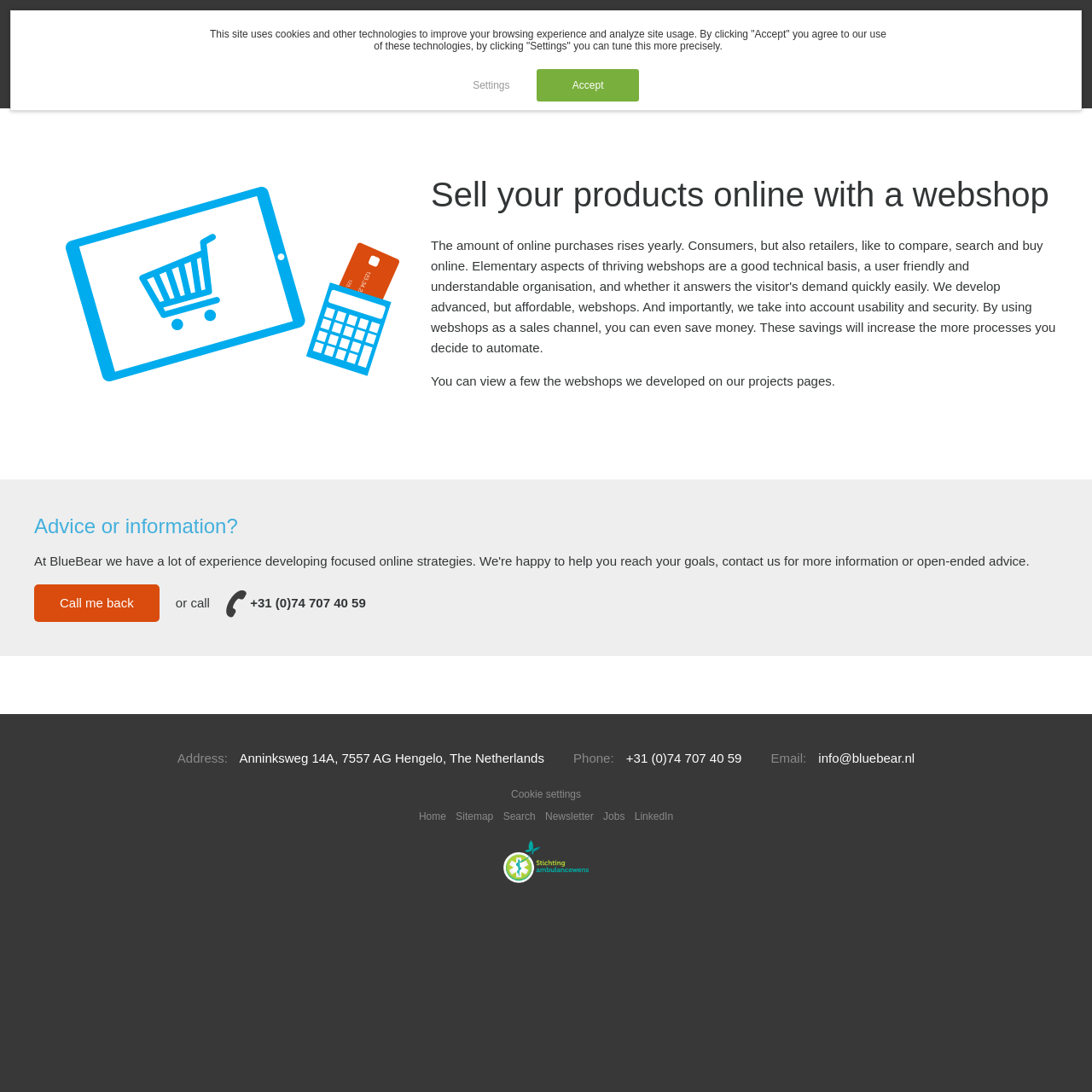Please specify the coordinates of the bounding box for the element that should be clicked to carry out this instruction: "Contact Arc Three". The coordinates must be four float numbers between 0 and 1, formatted as [left, top, right, bottom].

None